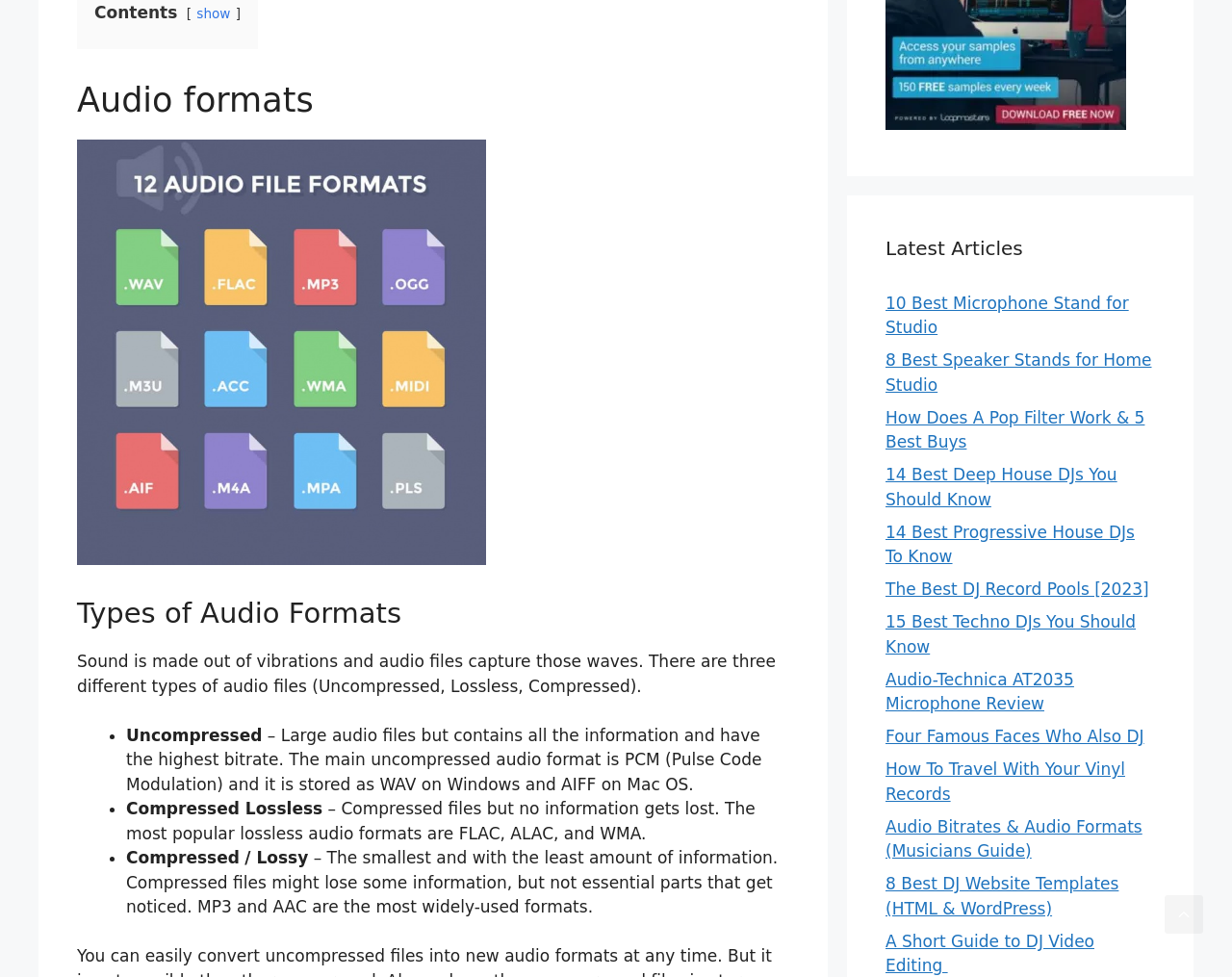How many types of audio files are discussed on the webpage?
Use the image to answer the question with a single word or phrase.

Three